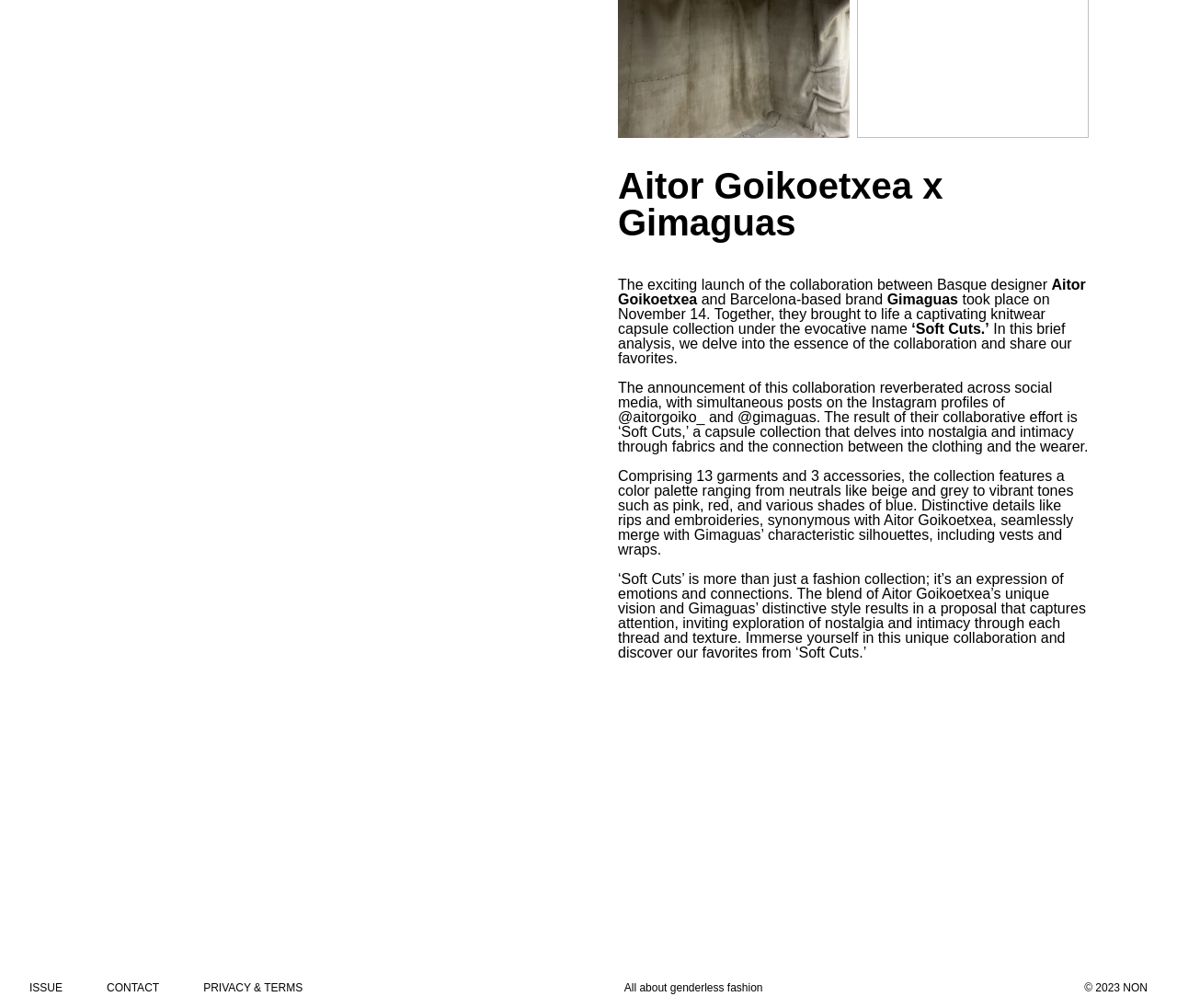Please examine the image and provide a detailed answer to the question: What is the color palette of the 'Soft Cuts' collection?

The color palette of the 'Soft Cuts' collection is mentioned in the text, which states that the collection features 'a color palette ranging from neutrals like beige and grey to vibrant tones such as pink, red, and various shades of blue'. This information is provided in the paragraph that describes the collection.